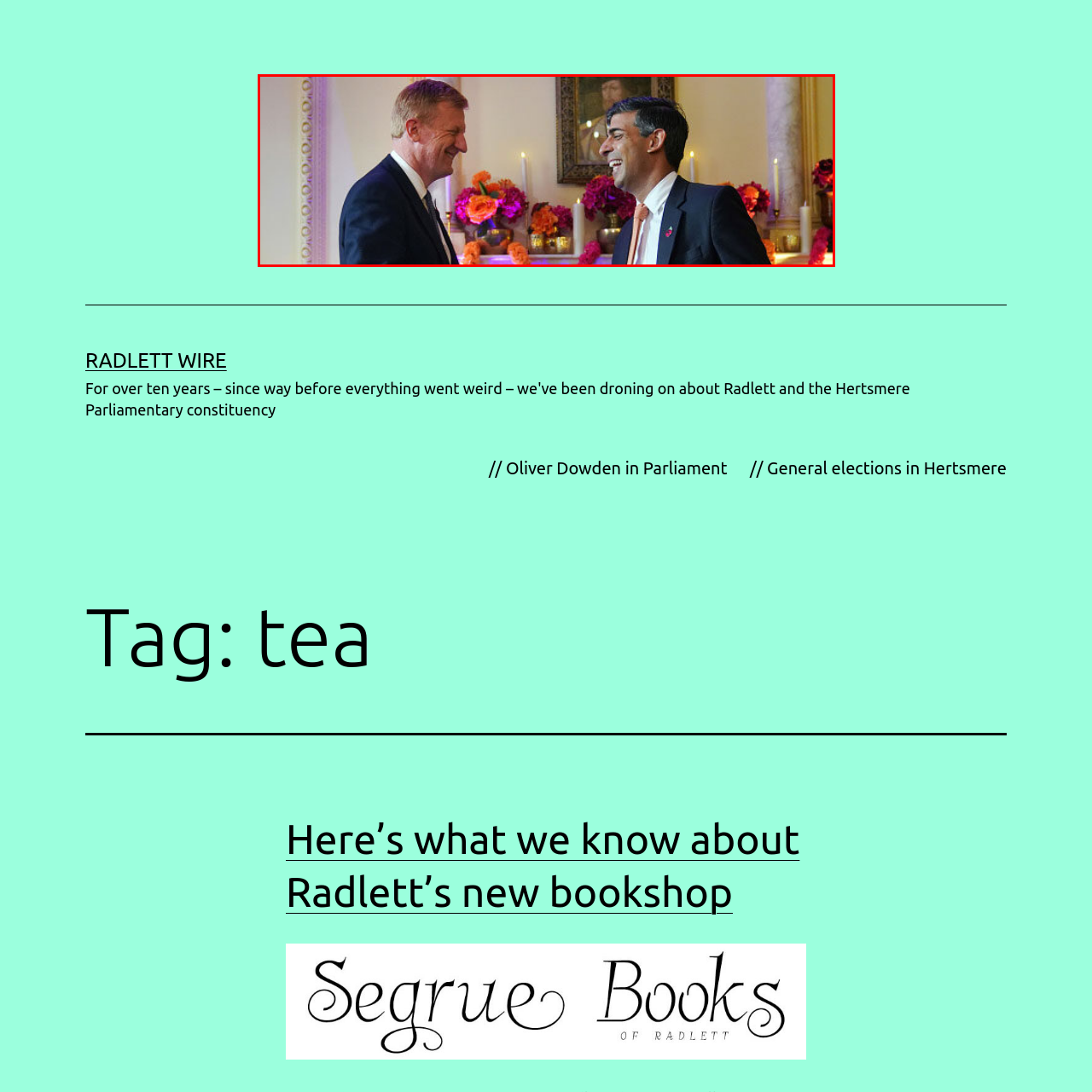What is the occasion being celebrated in the image?
Examine the image highlighted by the red bounding box and provide a thorough and detailed answer based on your observations.

The caption explicitly states that the reception is celebrating Diwali, which is a significant cultural festival, on November 9, 2023, in London.